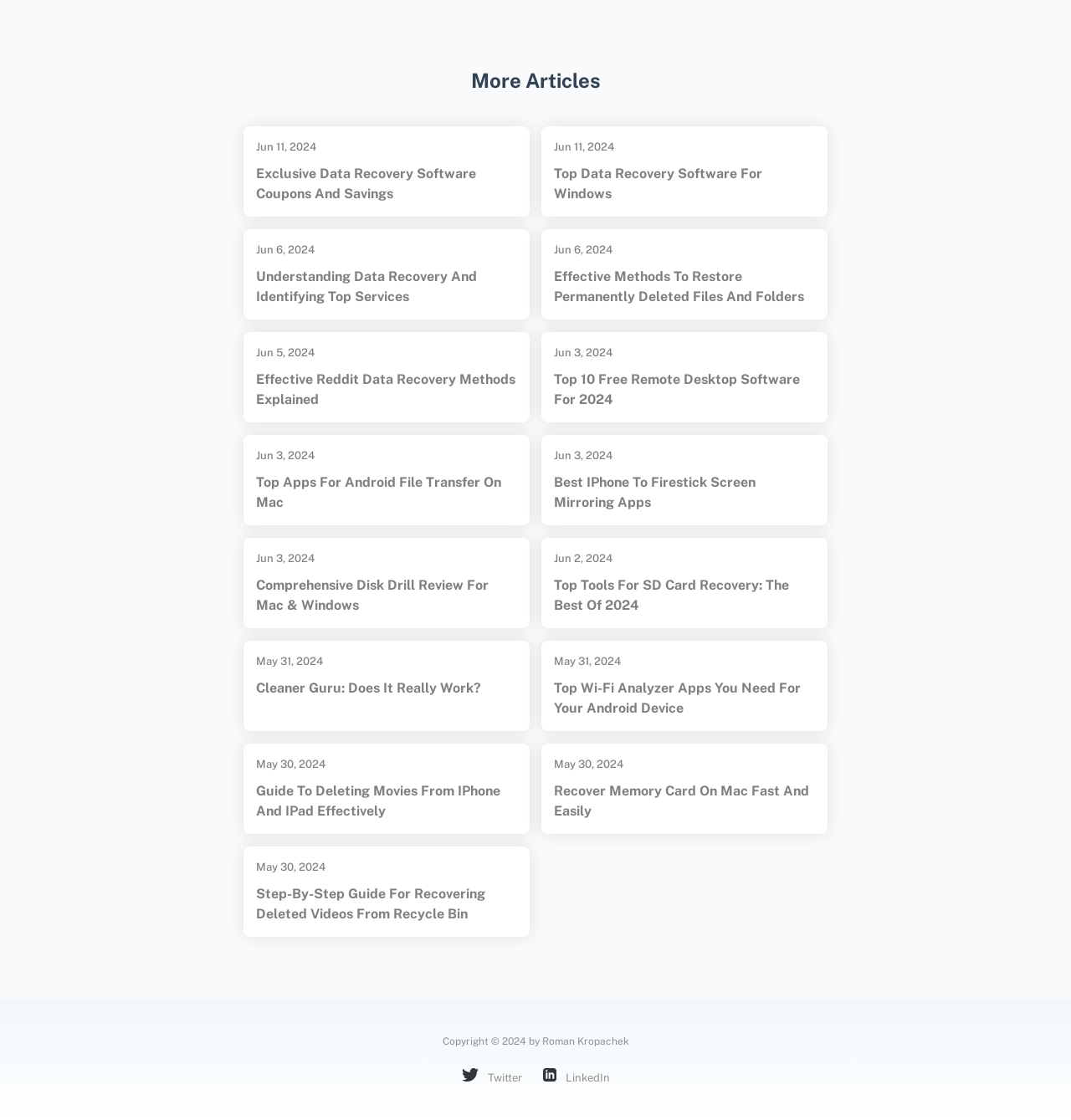Find the bounding box coordinates of the area that needs to be clicked in order to achieve the following instruction: "Click on 'Effective Methods To Restore Permanently Deleted Files And Folders'". The coordinates should be specified as four float numbers between 0 and 1, i.e., [left, top, right, bottom].

[0.517, 0.238, 0.761, 0.274]